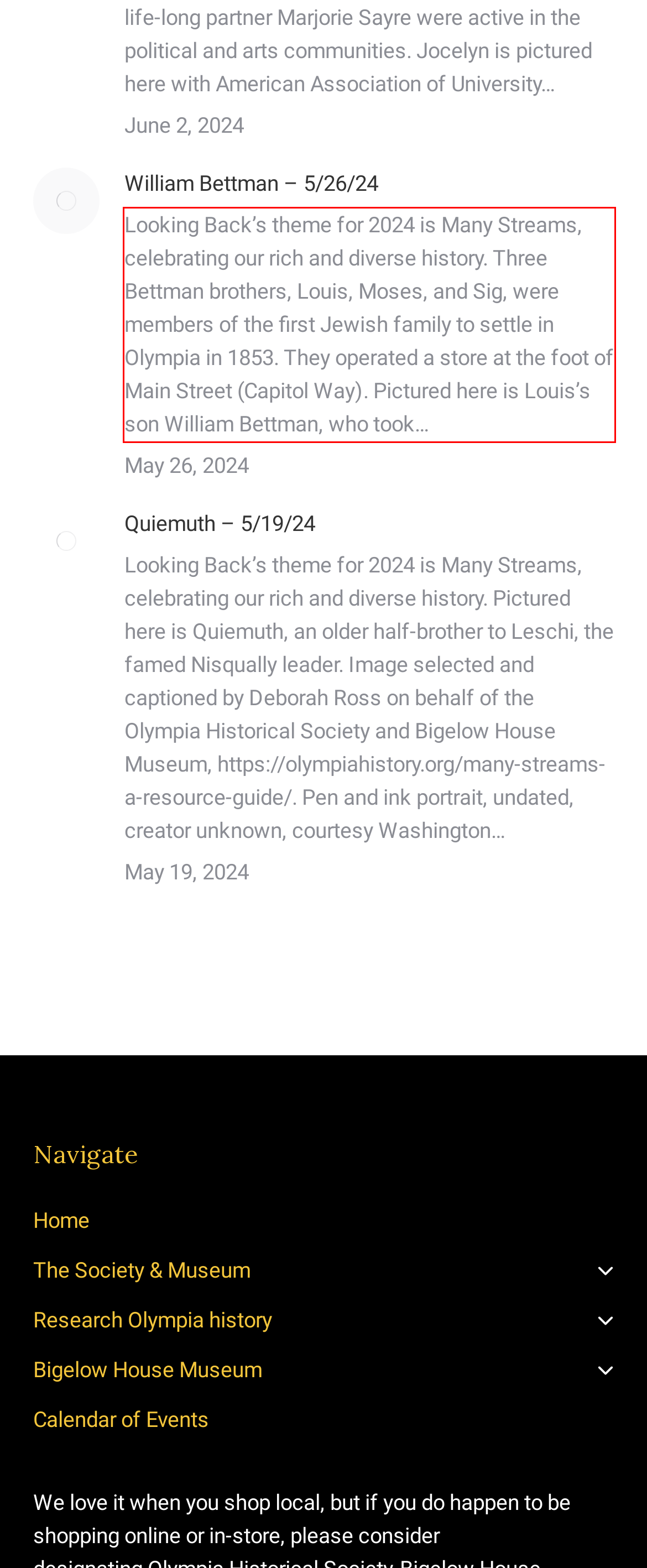Using the provided webpage screenshot, recognize the text content in the area marked by the red bounding box.

Looking Back’s theme for 2024 is Many Streams, celebrating our rich and diverse history. Three Bettman brothers, Louis, Moses, and Sig, were members of the first Jewish family to settle in Olympia in 1853. They operated a store at the foot of Main Street (Capitol Way). Pictured here is Louis’s son William Bettman, who took…